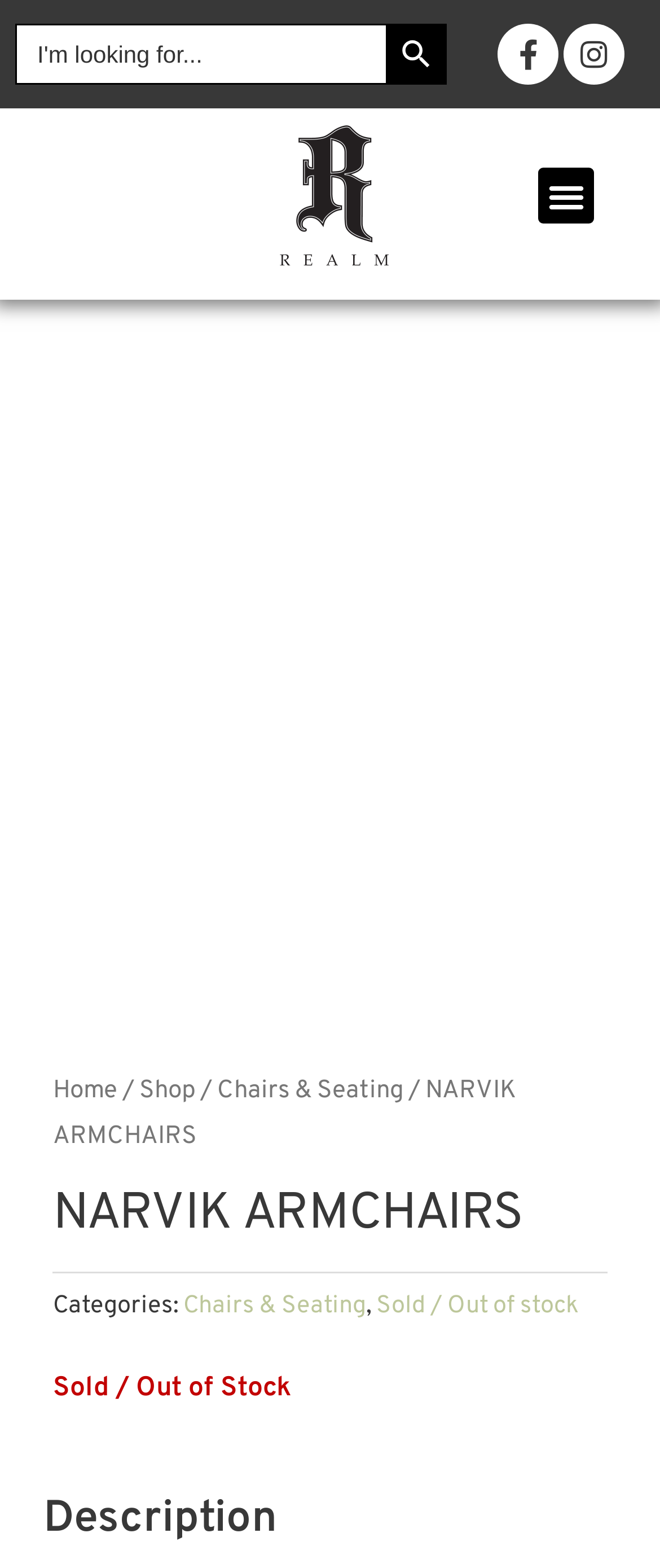Review the image closely and give a comprehensive answer to the question: What is the purpose of the search bar?

The search bar is located at the top of the webpage and has a placeholder text 'I'm looking for...' which suggests that it is used to search for products on the website.